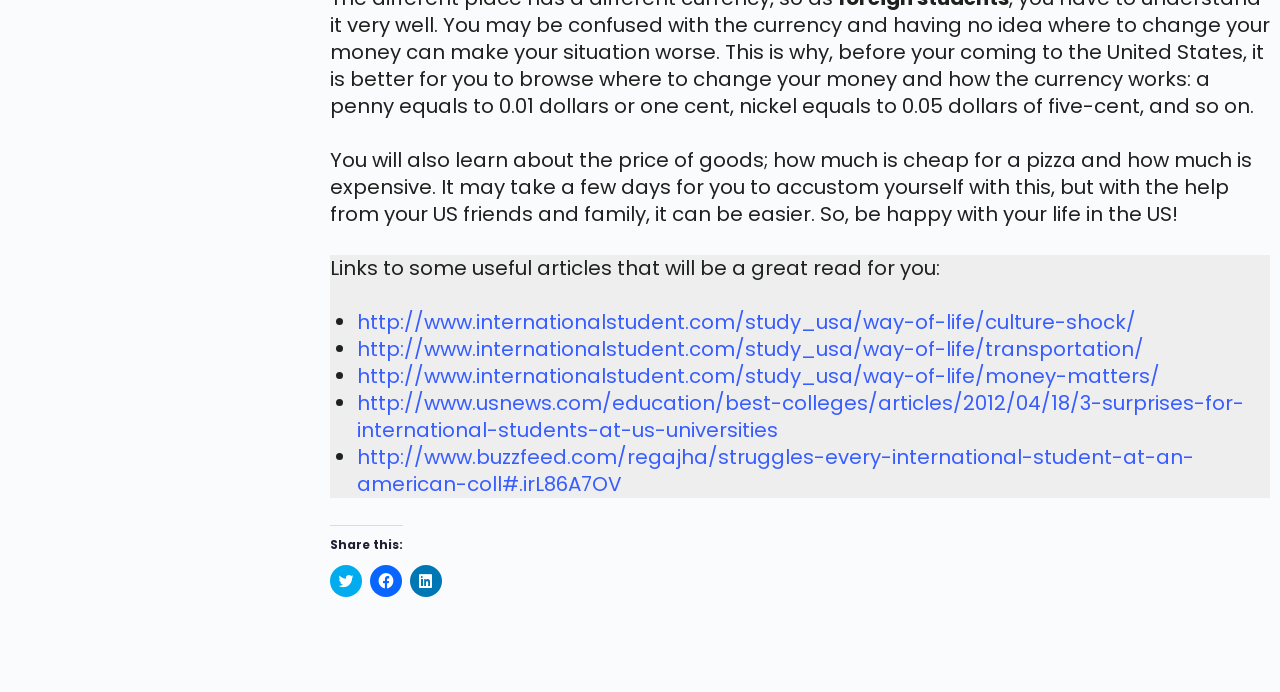What is the purpose of the links provided in the article?
Provide a detailed and well-explained answer to the question.

The links provided in the article appear to be related to the topic of culture shock and way of life in the US for international students. They are likely intended to provide additional information and resources for readers who want to learn more about these topics.